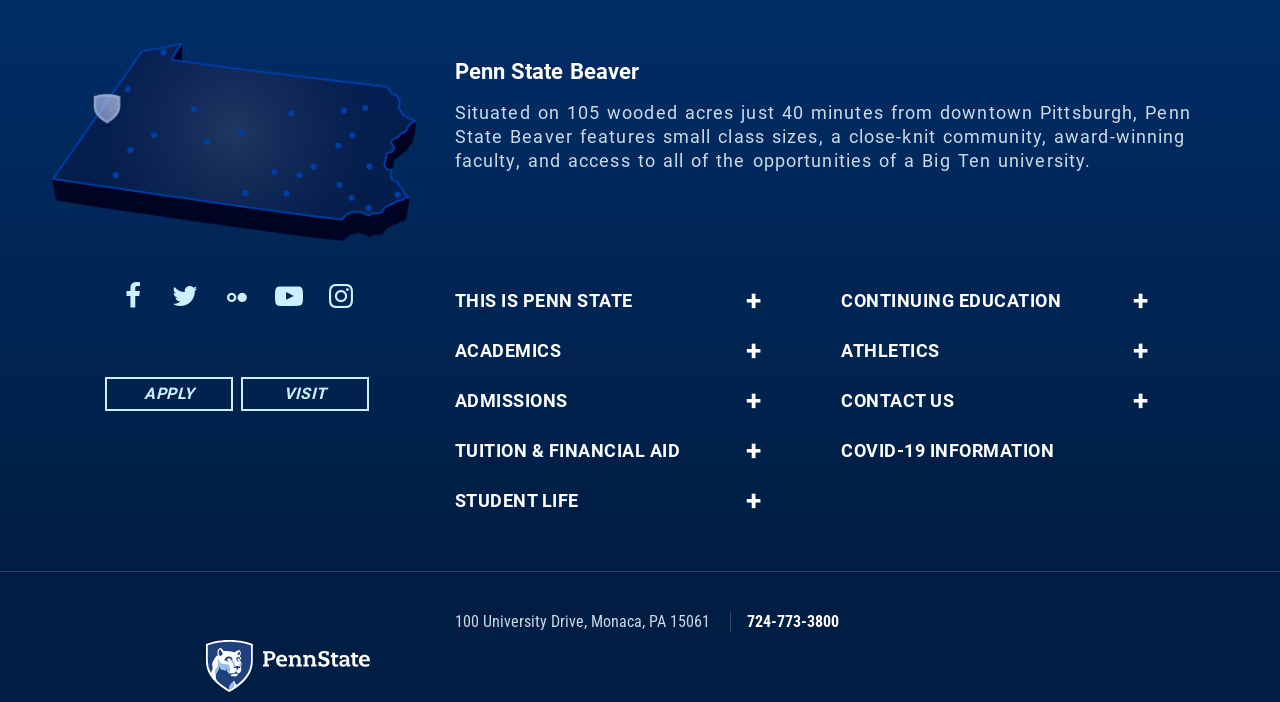Determine the bounding box for the UI element as described: "instagram". The coordinates should be represented as four float numbers between 0 and 1, formatted as [left, top, right, bottom].

[0.256, 0.399, 0.278, 0.446]